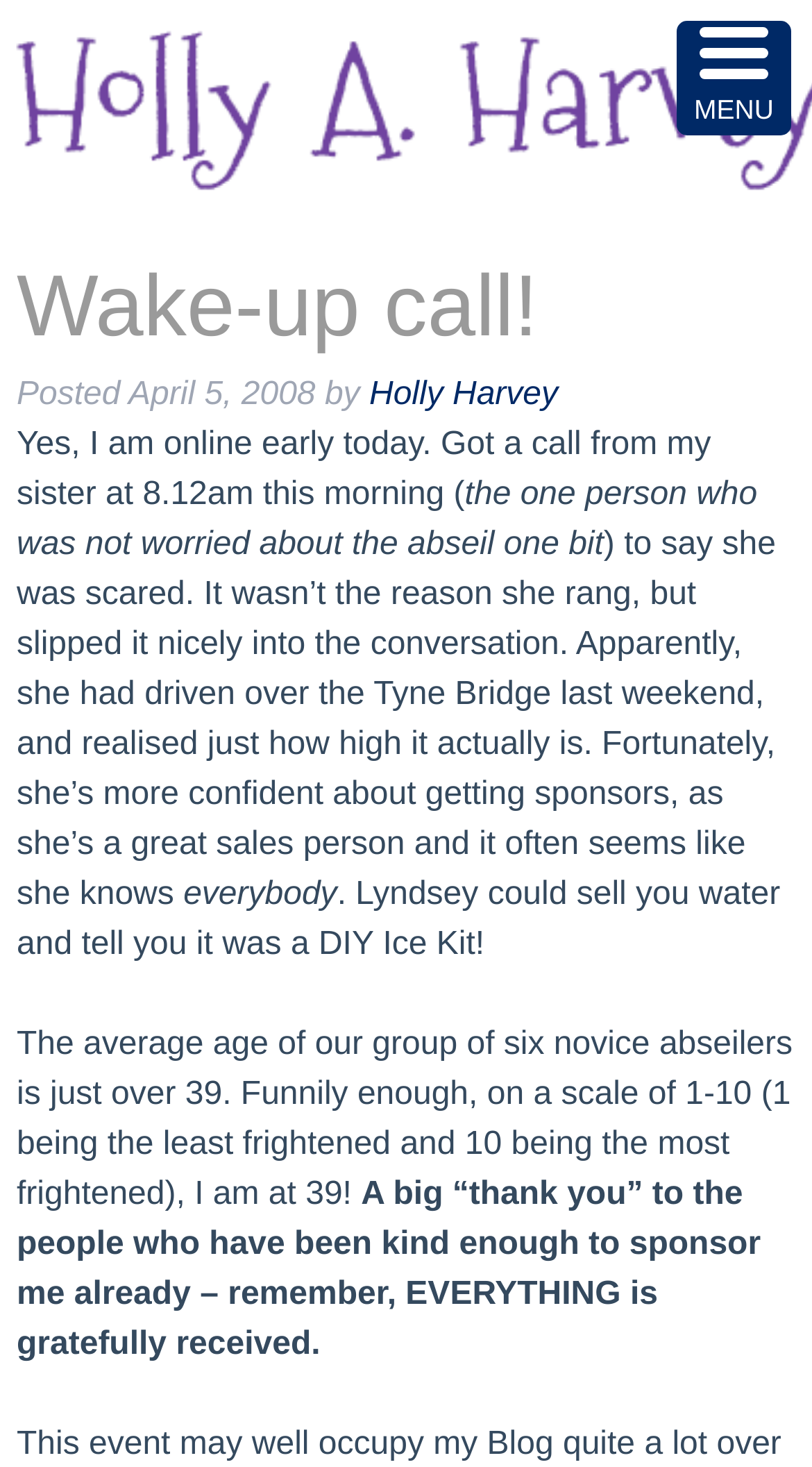Give a one-word or short-phrase answer to the following question: 
Who is the author of this blog post?

Holly Harvey